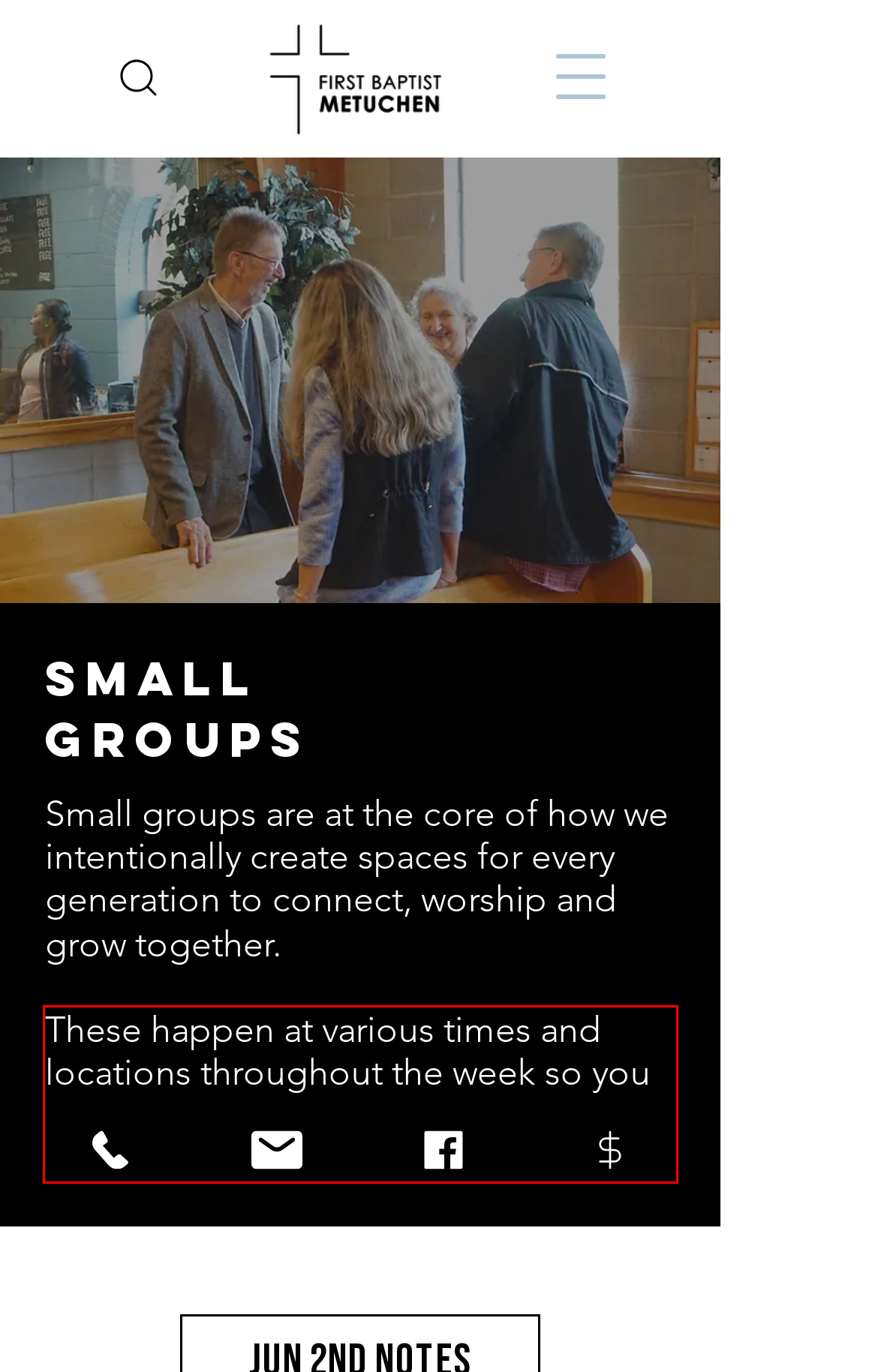Please extract the text content from the UI element enclosed by the red rectangle in the screenshot.

These happen at various times and locations throughout the week so you can be sure to find one that meets your needs.